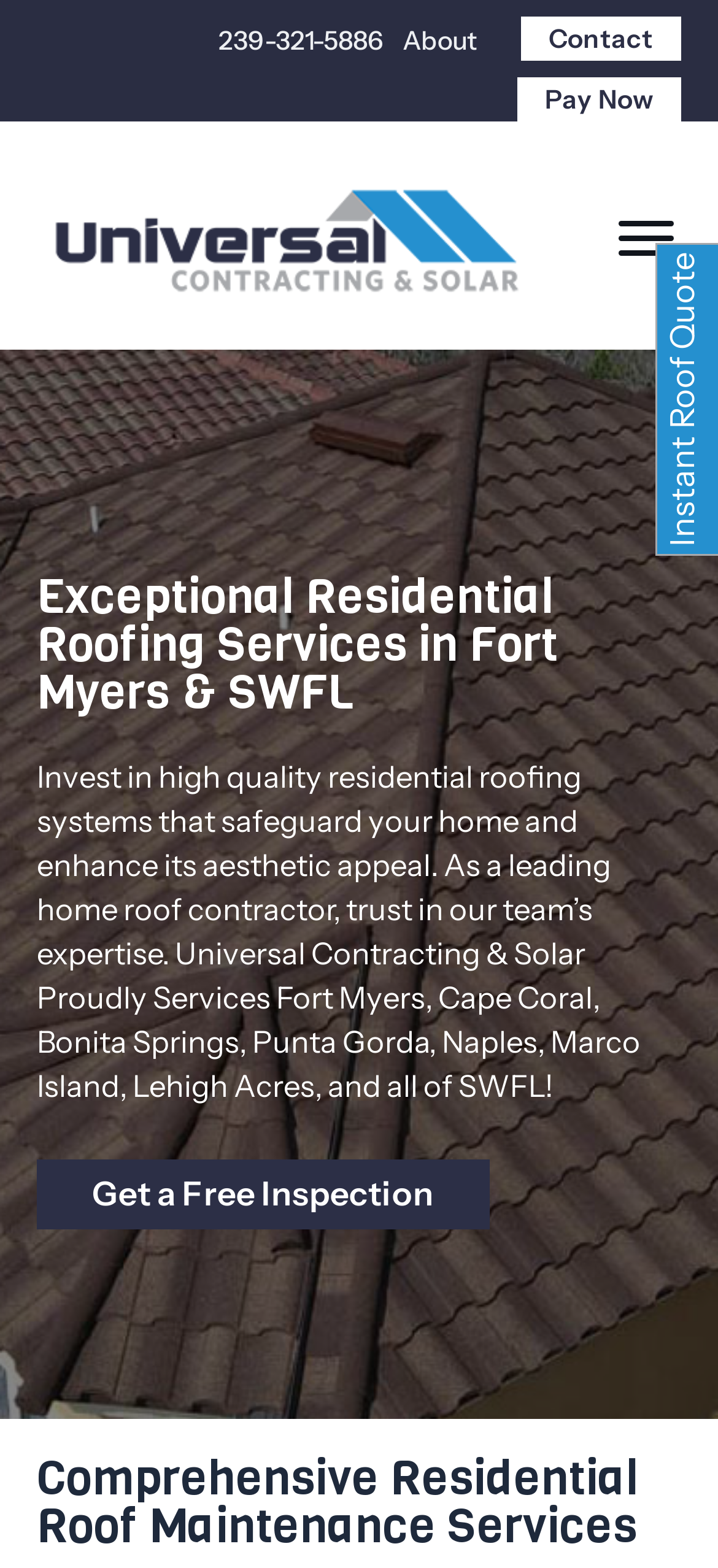What areas does the company serve?
Based on the image, give a concise answer in the form of a single word or short phrase.

Fort Myers, Cape Coral, Bonita Springs, and others